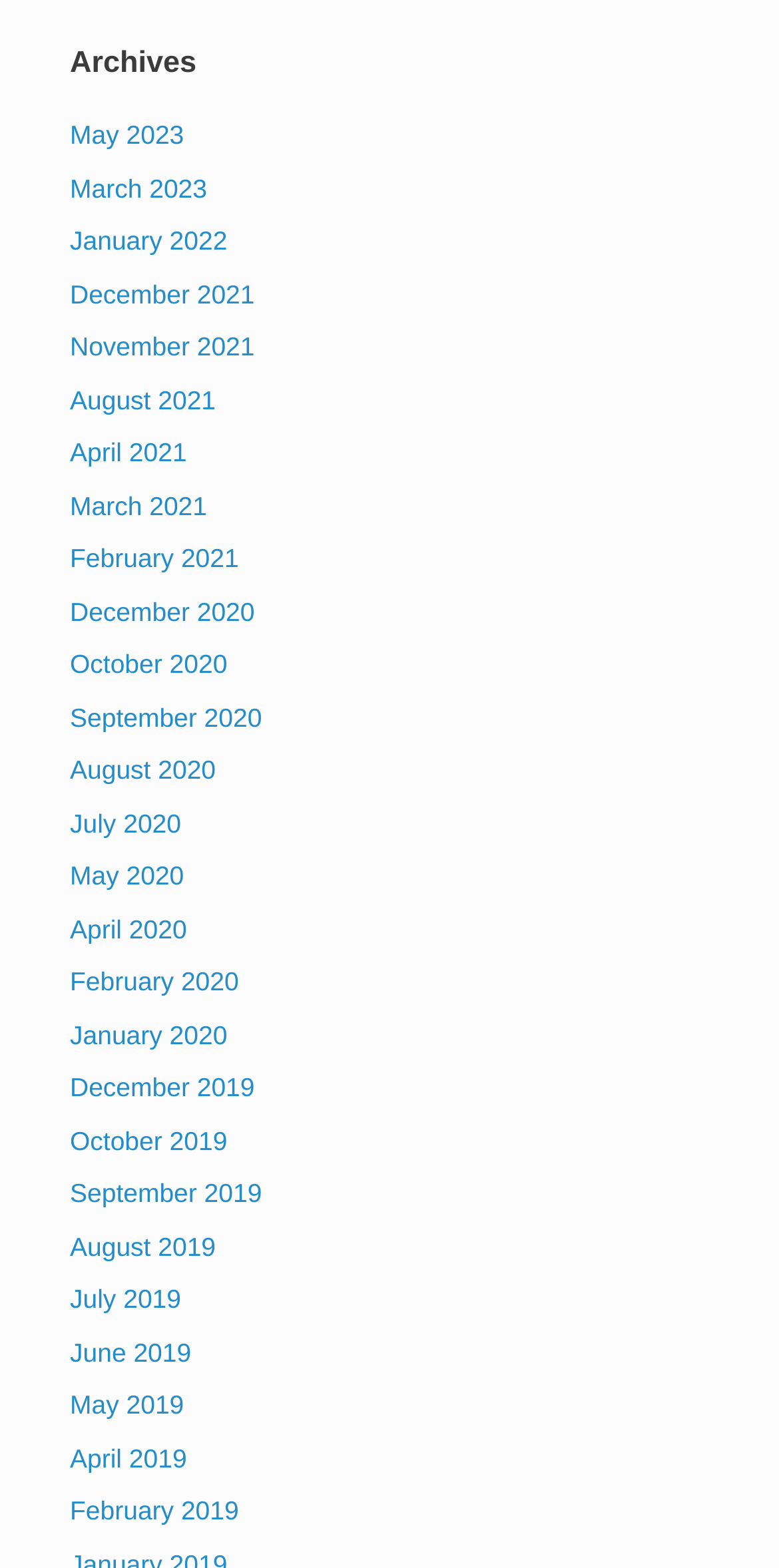Identify the bounding box coordinates of the element that should be clicked to fulfill this task: "view archives for May 2023". The coordinates should be provided as four float numbers between 0 and 1, i.e., [left, top, right, bottom].

[0.09, 0.077, 0.236, 0.096]